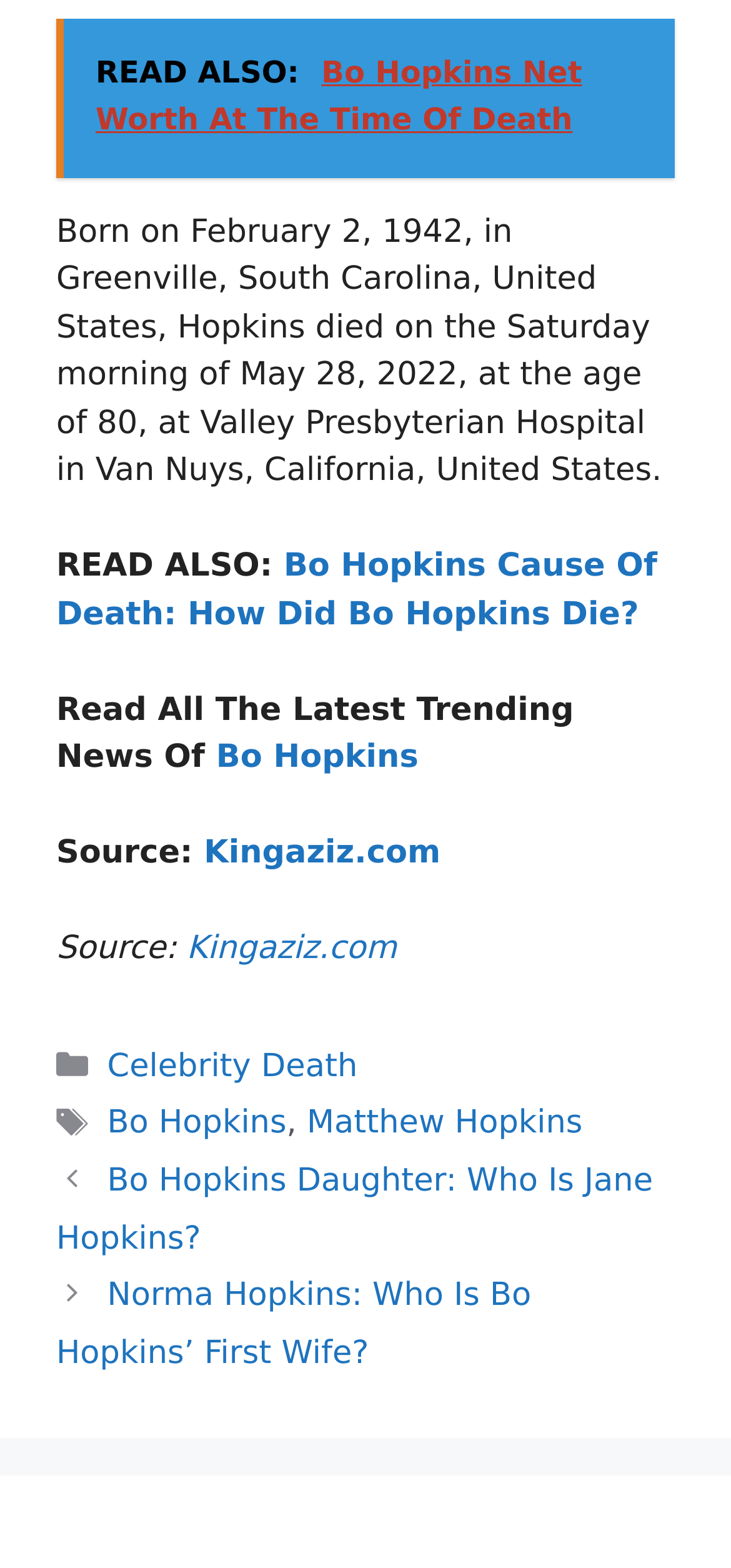Show me the bounding box coordinates of the clickable region to achieve the task as per the instruction: "Visit the homepage of Kingaziz.com".

[0.279, 0.532, 0.603, 0.556]